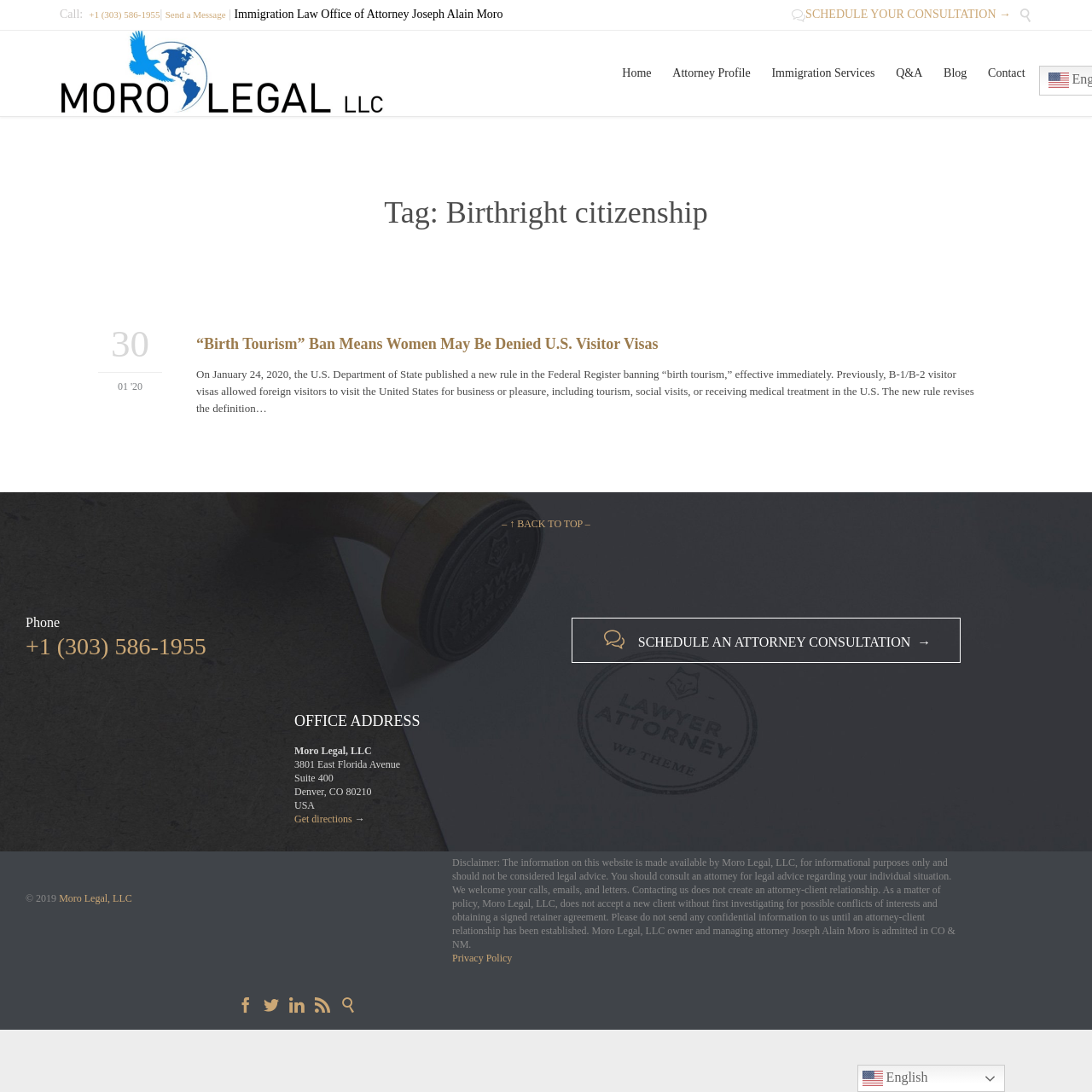What is the name of the attorney profiled on this website?
Please provide a comprehensive answer based on the visual information in the image.

I found the attorney's name by looking at the top left corner of the webpage, where it says 'Immigration Law Office of Attorney Joseph Alain Moro'. I also found the same name in the disclaimer section at the bottom of the webpage.